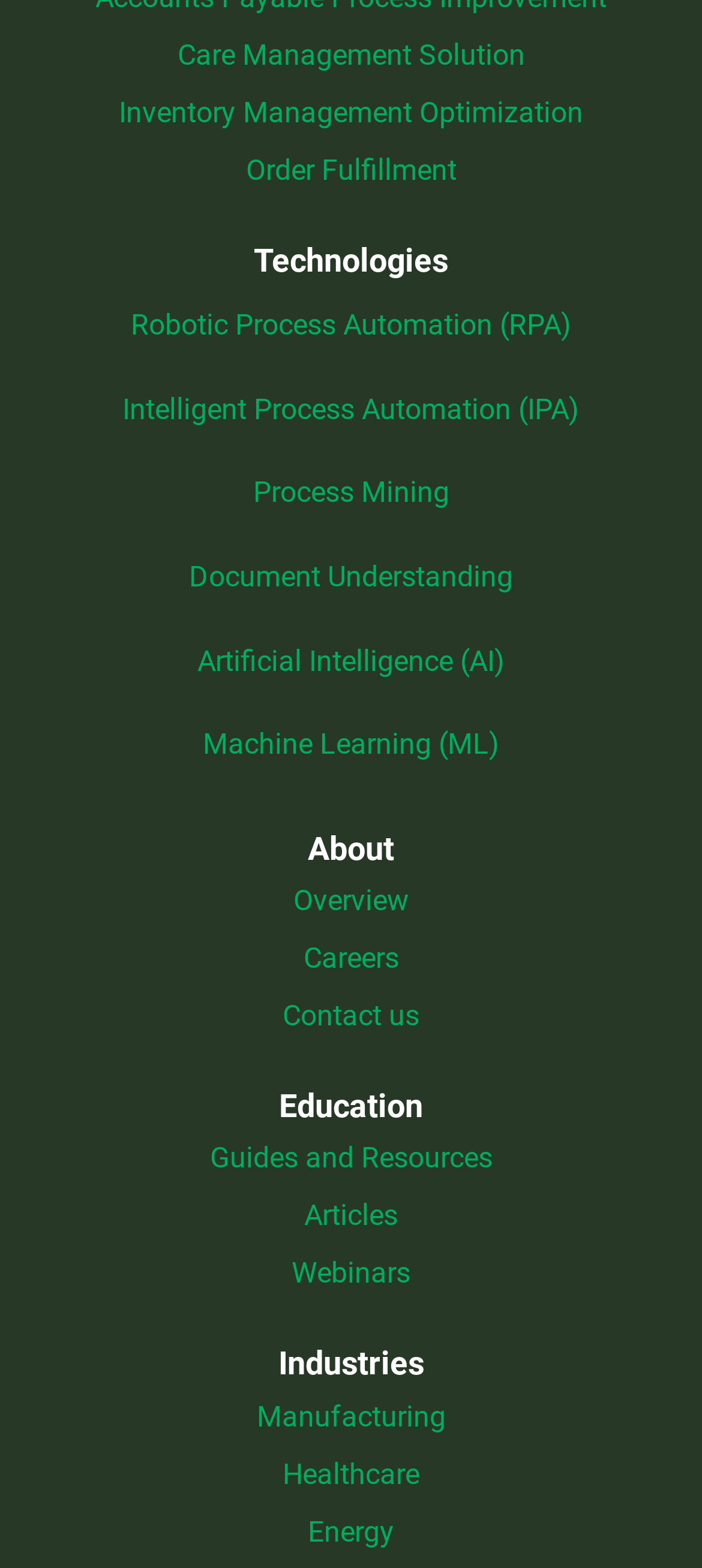Provide a one-word or brief phrase answer to the question:
What is the second link under the root element?

Inventory Management Optimization